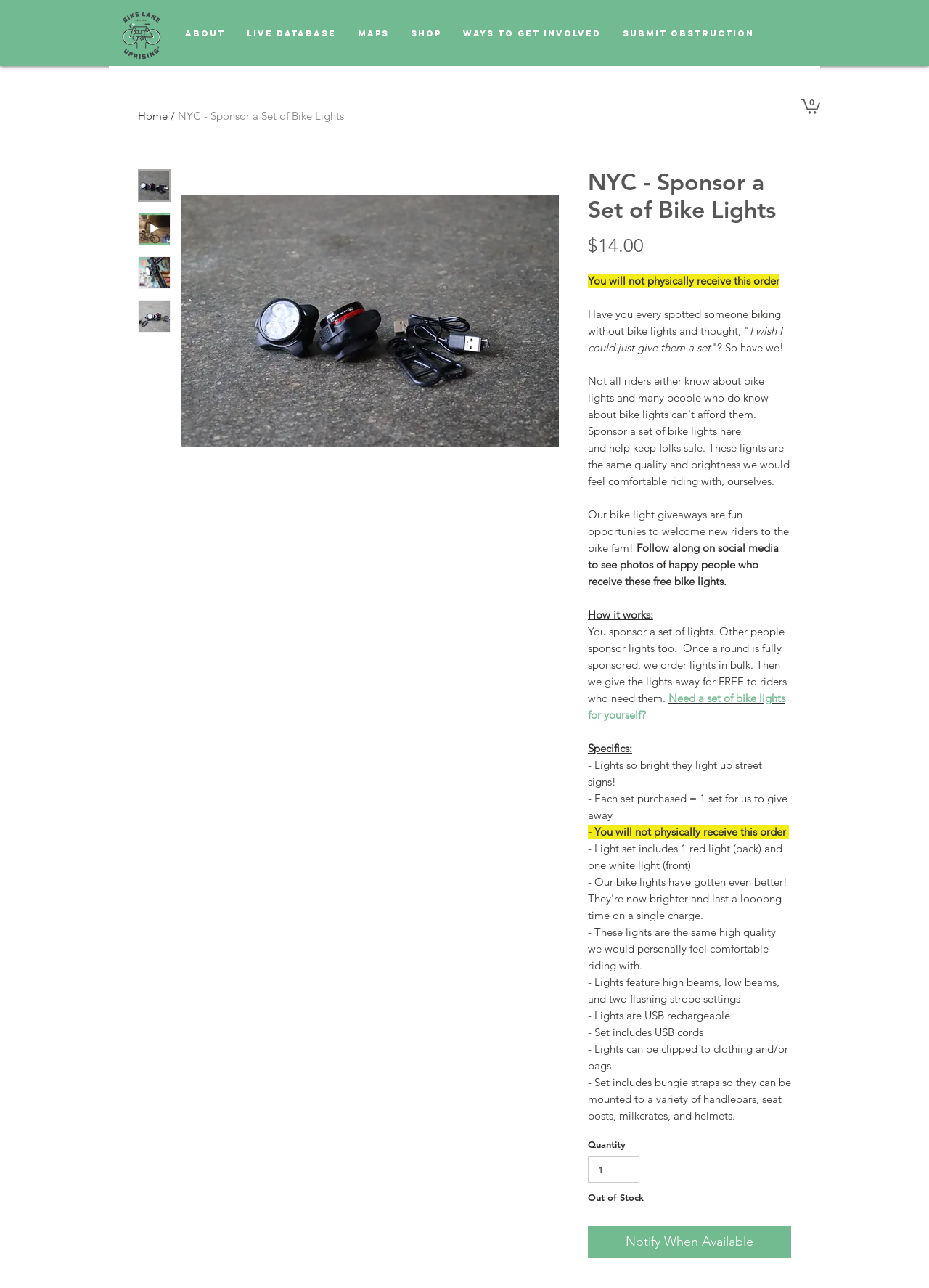What is the price of sponsoring a set of bike lights?
Please look at the screenshot and answer in one word or a short phrase.

$14.00